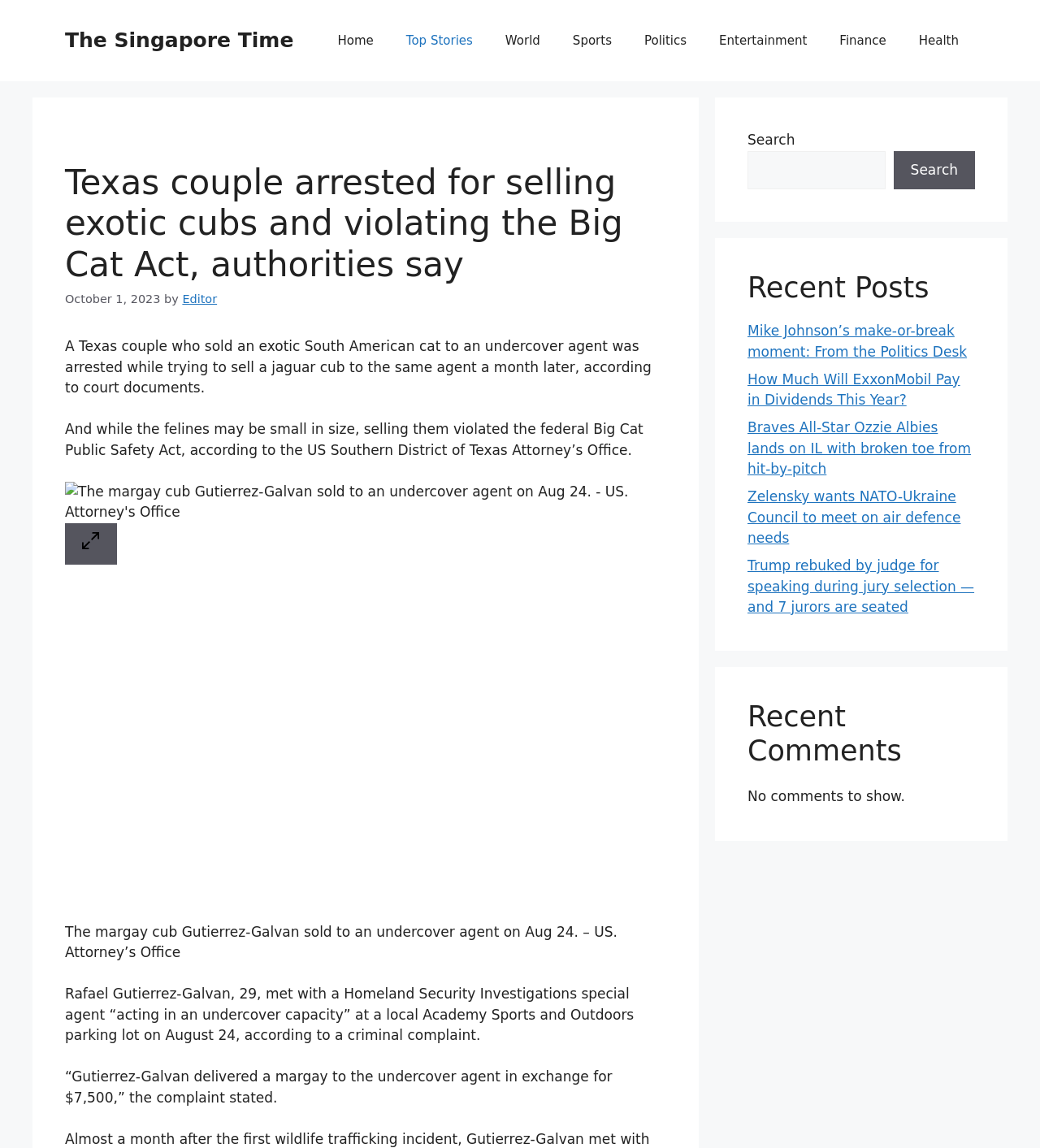Provide a one-word or one-phrase answer to the question:
What is the purpose of the search box?

to search the website